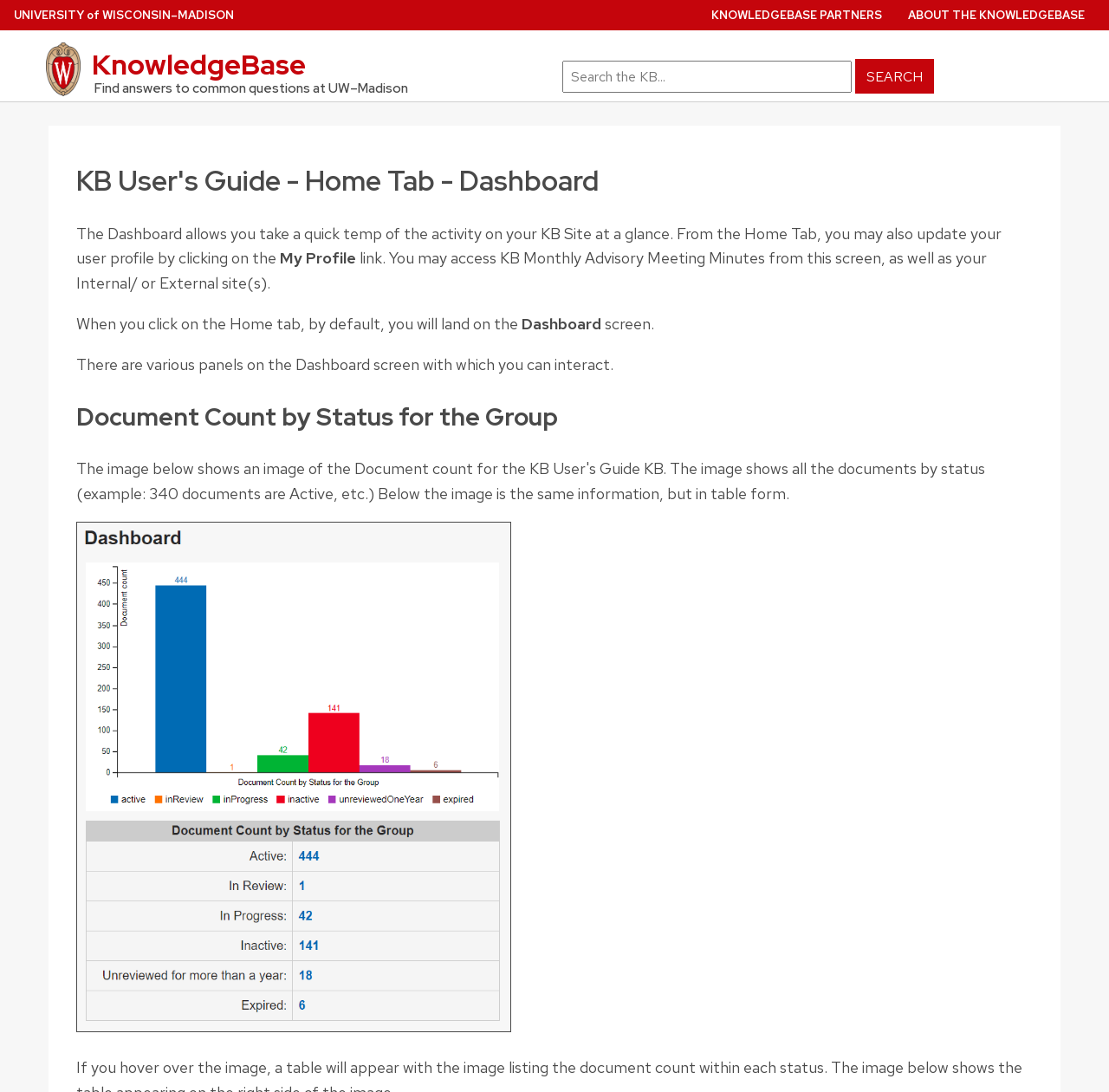Please extract the primary headline from the webpage.

KB User's Guide - Home Tab - Dashboard